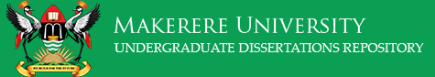Using the information from the screenshot, answer the following question thoroughly:
What does the shield in the logo represent?

The shield incorporates elements that symbolize knowledge and learning, representing the university’s commitment to education, which means the shield in the logo represents knowledge and learning.